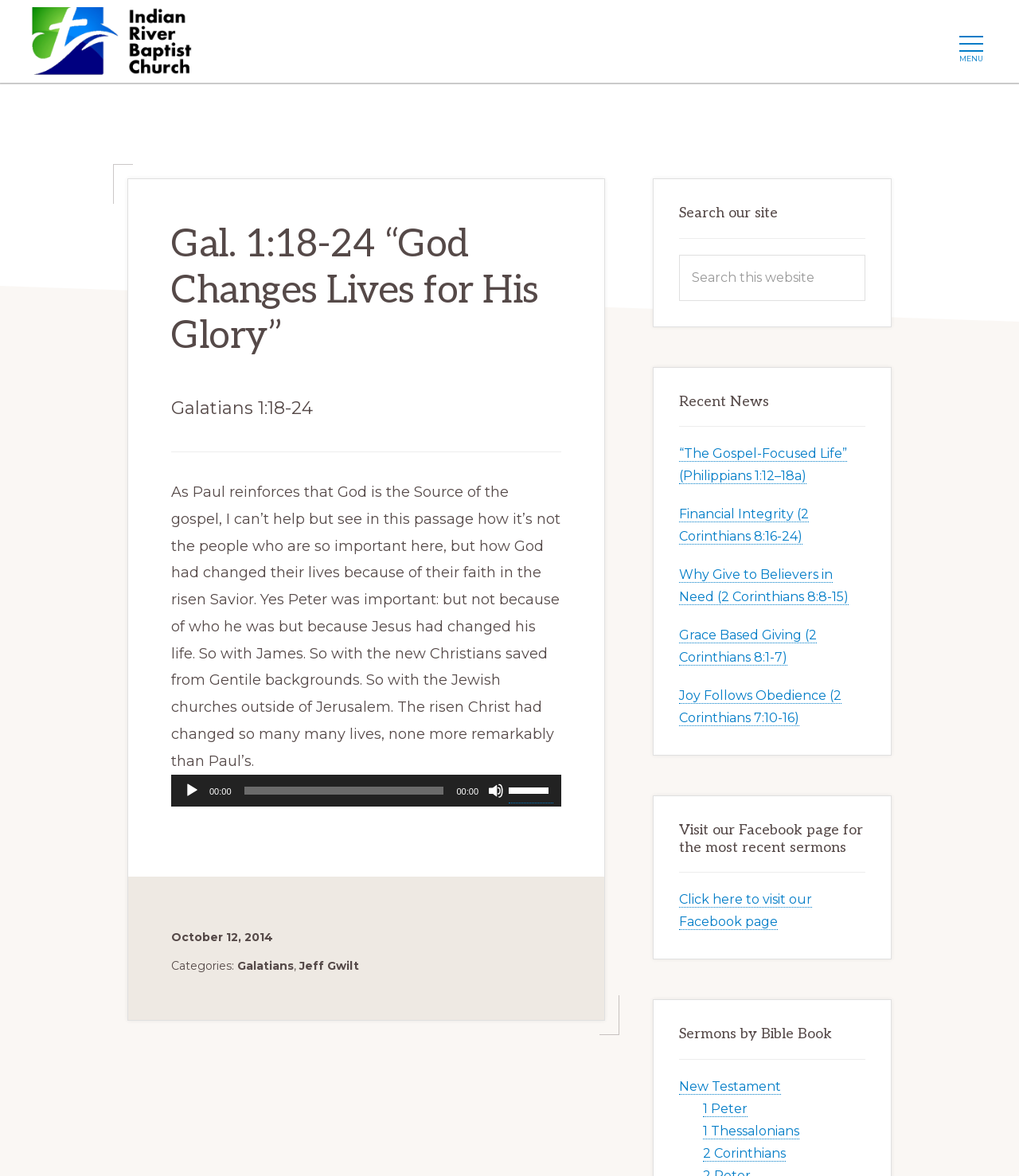Please give a succinct answer using a single word or phrase:
What is the name of the church?

Indian River Baptist Church